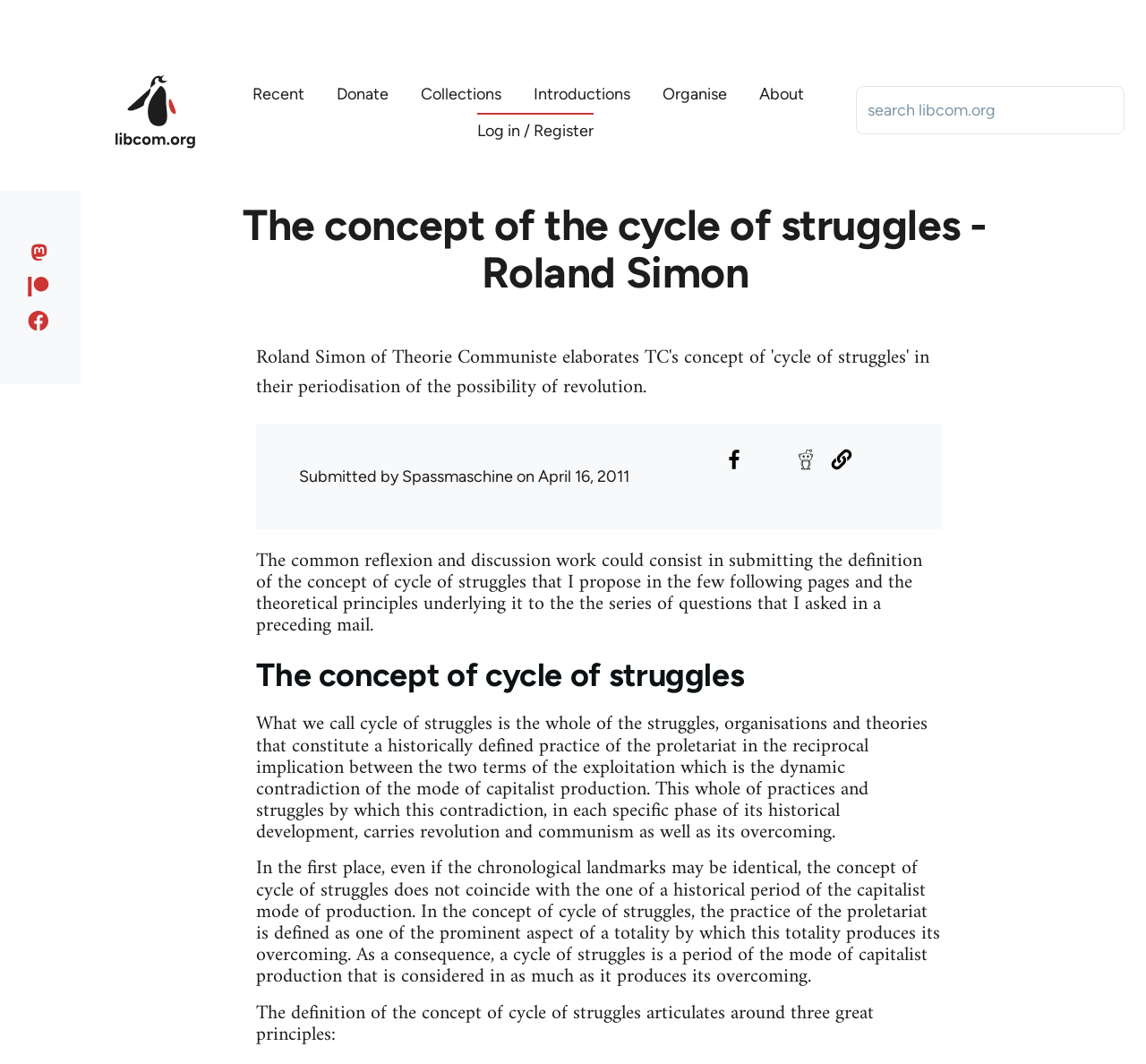Please identify the bounding box coordinates of the element that needs to be clicked to execute the following command: "Like us on Facebook". Provide the bounding box using four float numbers between 0 and 1, formatted as [left, top, right, bottom].

[0.028, 0.292, 0.043, 0.311]